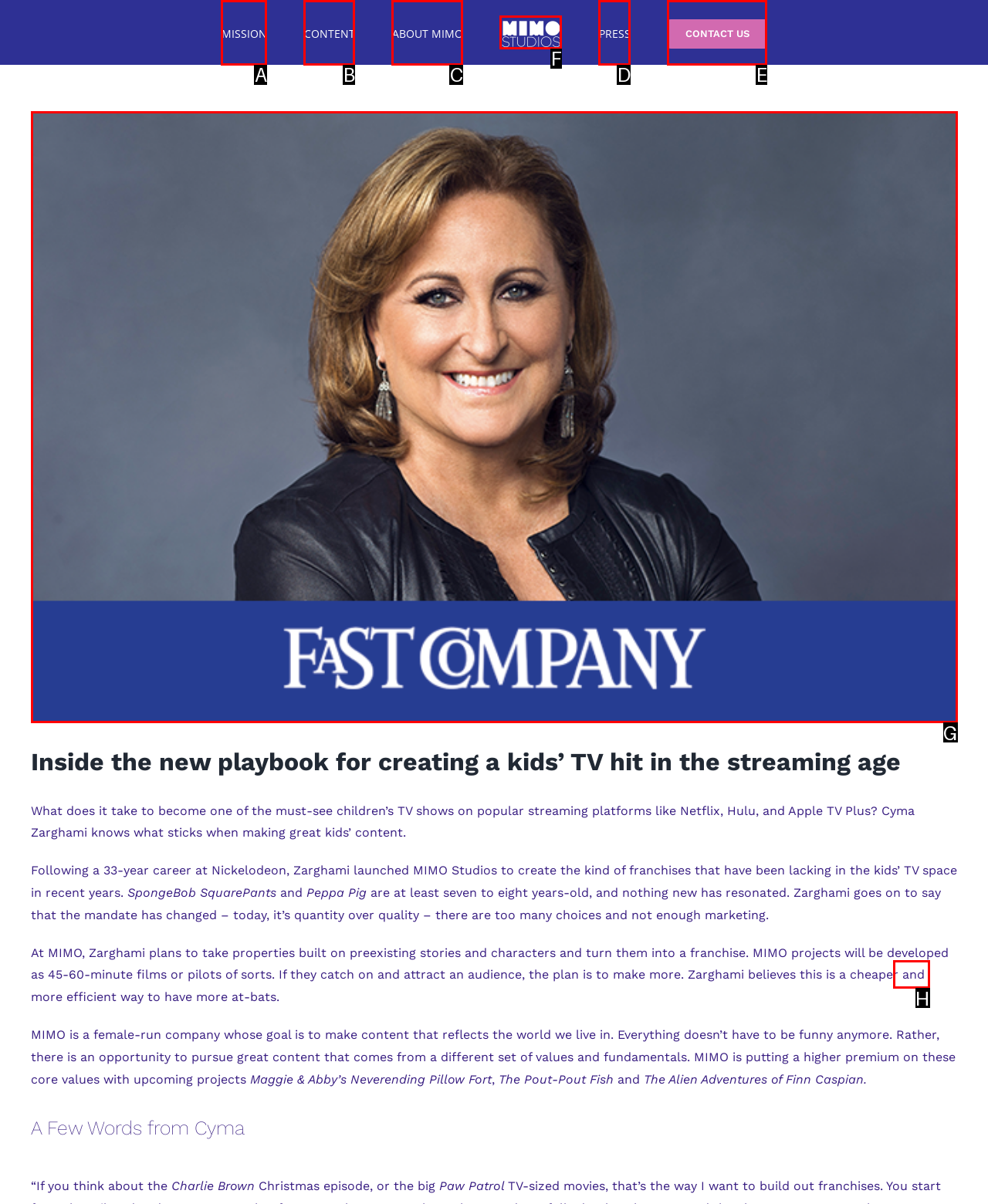Identify the appropriate choice to fulfill this task: Go to the top of the page
Respond with the letter corresponding to the correct option.

H